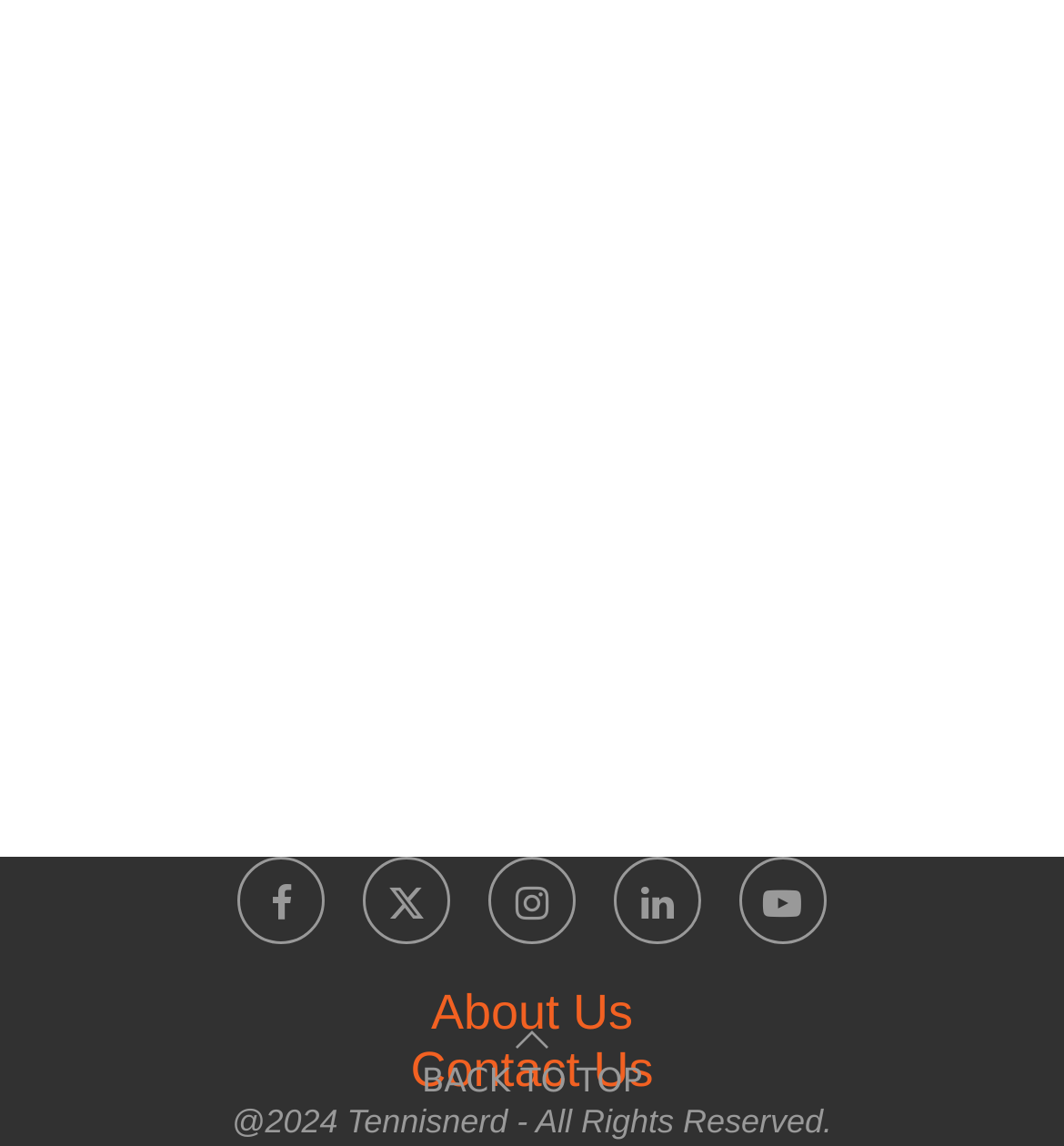Identify the bounding box coordinates of the clickable region required to complete the instruction: "Join the newsletter". The coordinates should be given as four float numbers within the range of 0 and 1, i.e., [left, top, right, bottom].

None